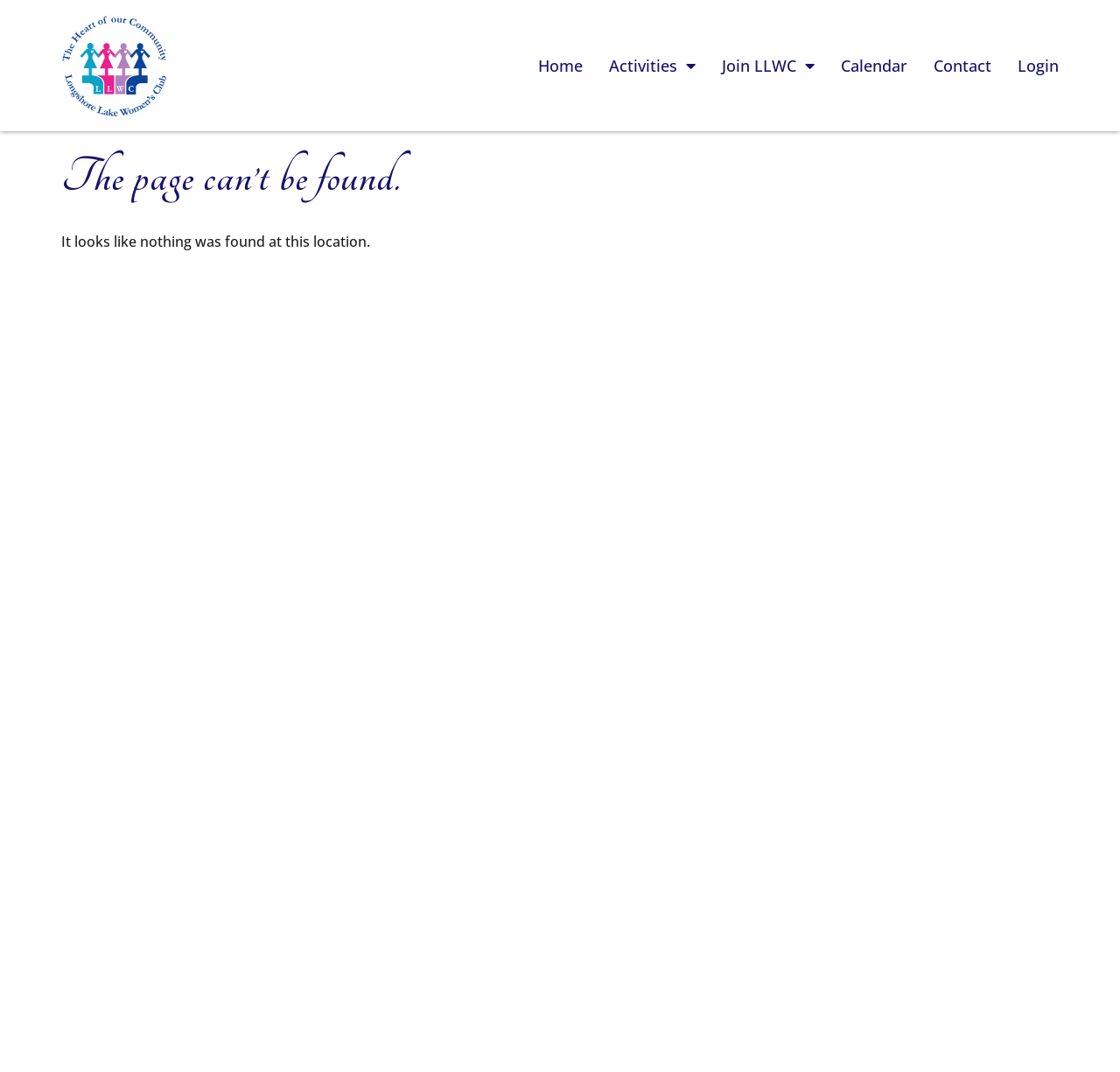Please find the top heading of the webpage and generate its text.

The page can’t be found.